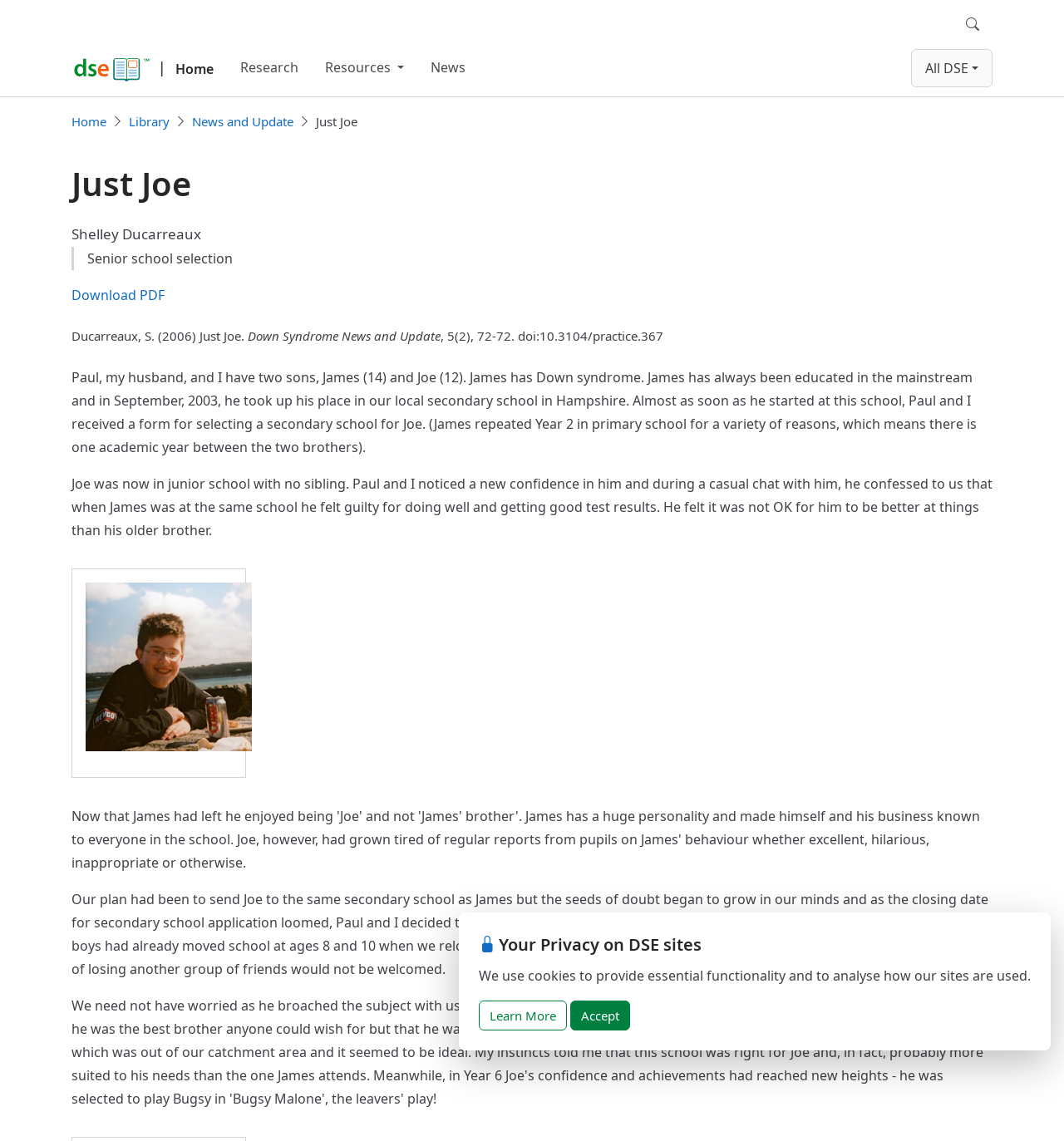Provide a comprehensive caption for the webpage.

The webpage is about senior school selection, specifically an article titled "Just Joe" by Shelley Ducarreaux. At the top of the page, there is a cookie consent alert with a heading "Your Privacy on DSE sites" and a brief description of the site's cookie usage. Below this alert, there is a logo of Down Syndrome Education and a navigation menu with links to "Home", "Research", "Resources", "News", and "All DSE".

The main content of the page is an article about a personal experience of selecting a secondary school for a child, Joe, who has a brother with Down syndrome. The article is divided into several paragraphs, with the first paragraph introducing the author and the topic. The subsequent paragraphs describe the author's experience of selecting a secondary school for Joe, including their initial plan to send him to the same school as his brother and their eventual decision to consider other options.

There is a breadcrumb navigation above the article, showing the path "Home > Library > News and Update > Just Joe". The article also includes a link to download a PDF version of the article. There is an image on the page, but its content is not described.